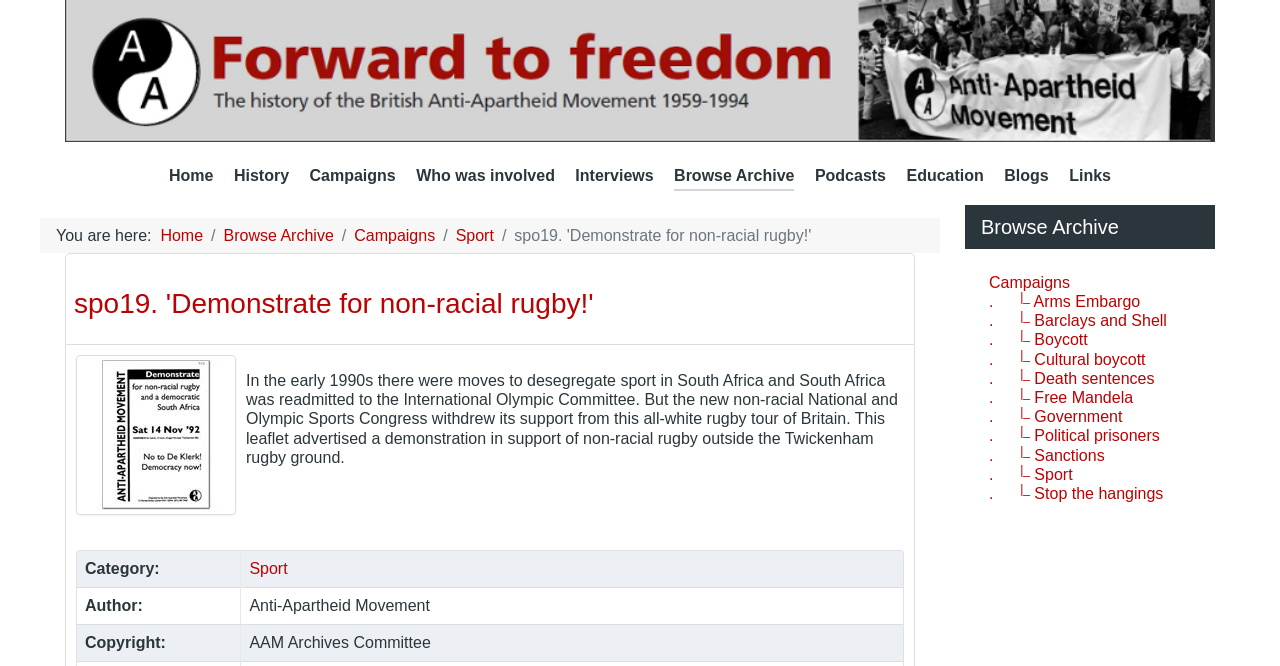Locate the bounding box of the UI element based on this description: "Campaigns". Provide four float numbers between 0 and 1 as [left, top, right, bottom].

[0.773, 0.411, 0.836, 0.437]